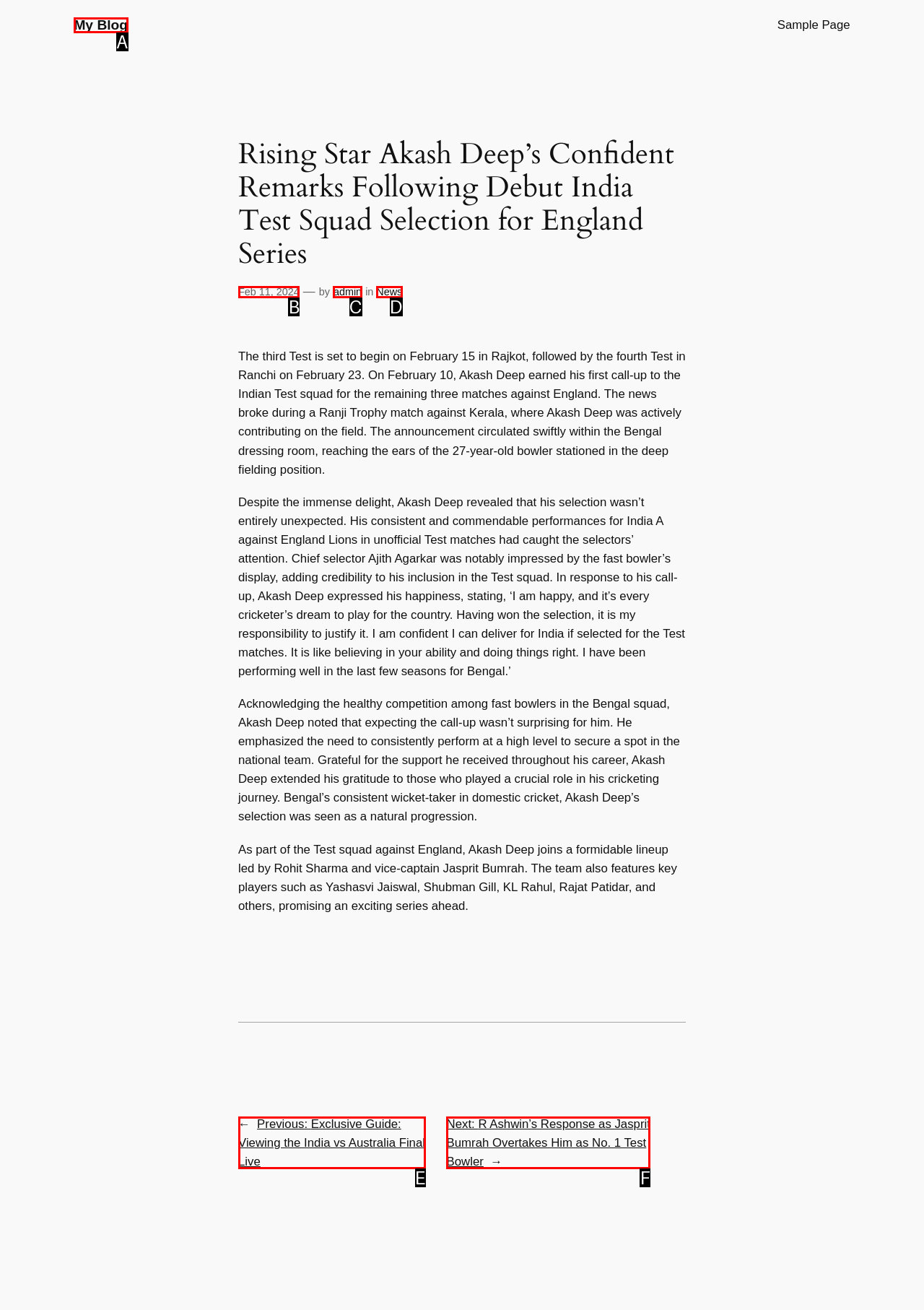From the provided choices, determine which option matches the description: News. Respond with the letter of the correct choice directly.

D